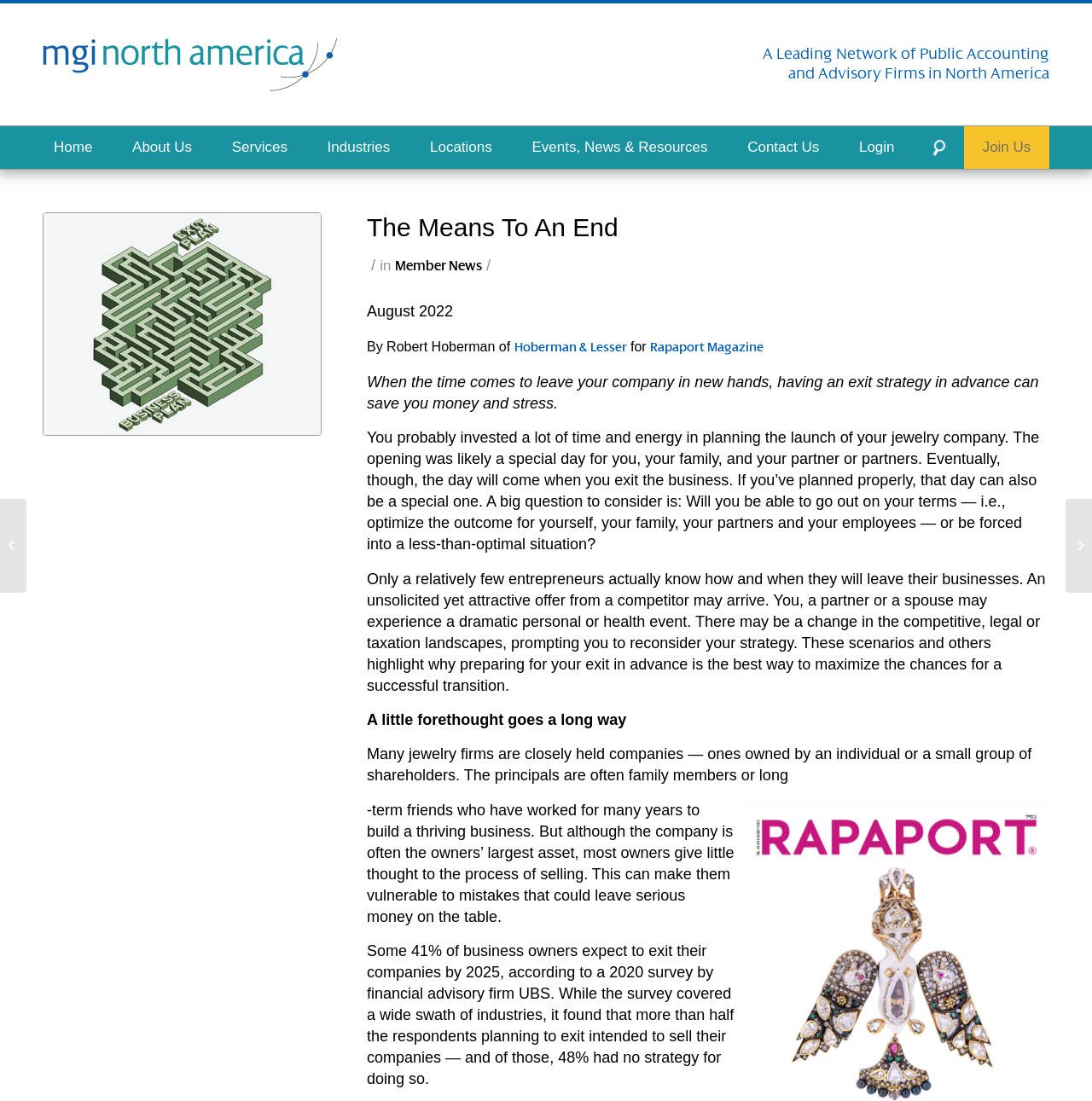What is the name of the company in the logo?
Could you answer the question in a detailed manner, providing as much information as possible?

I found the logo at the top left corner of the webpage, and it has an image with the text 'MGI North America'.